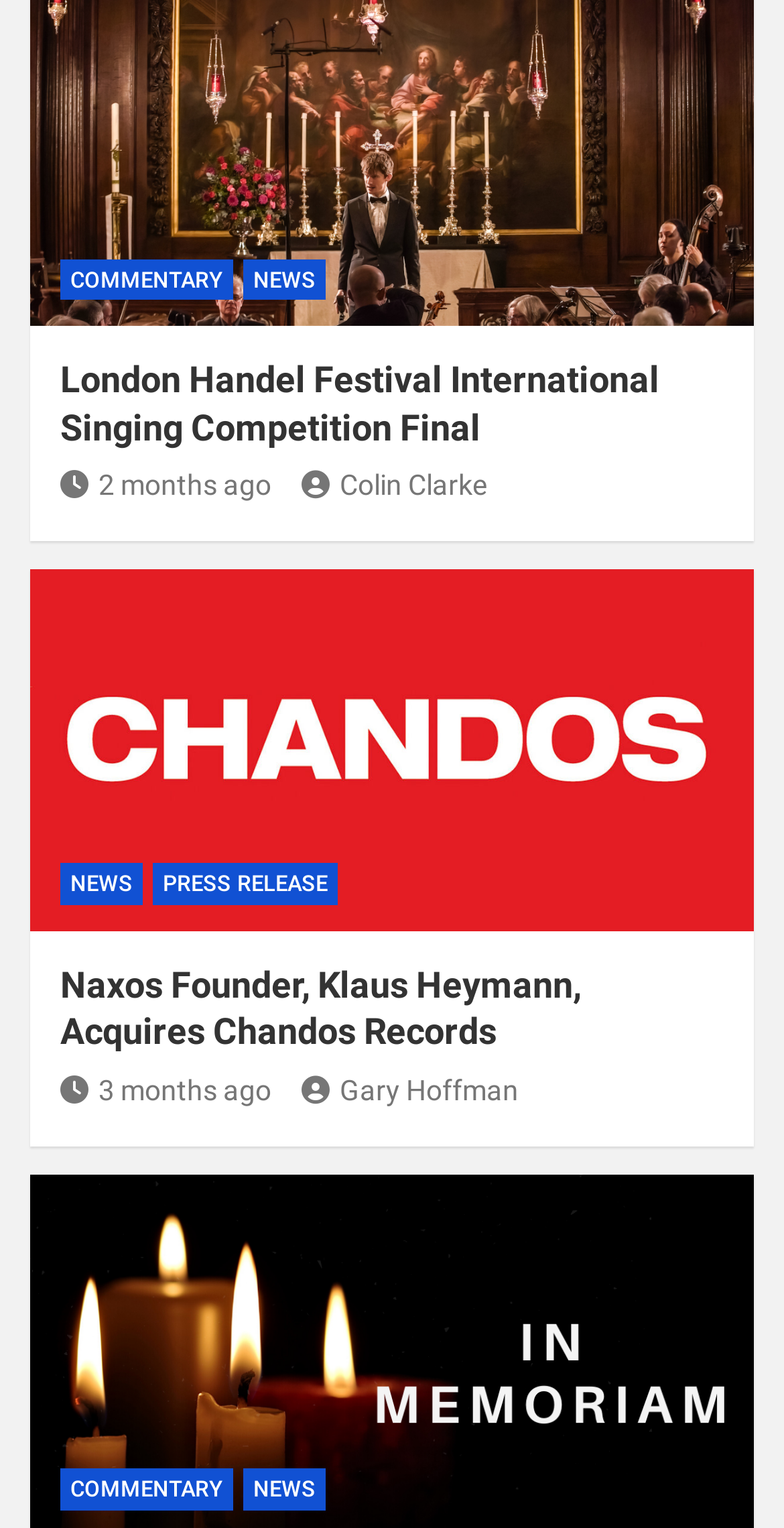Please determine the bounding box coordinates of the element to click on in order to accomplish the following task: "Read the news about London Handel Festival International Singing Competition Final". Ensure the coordinates are four float numbers ranging from 0 to 1, i.e., [left, top, right, bottom].

[0.077, 0.234, 0.841, 0.293]